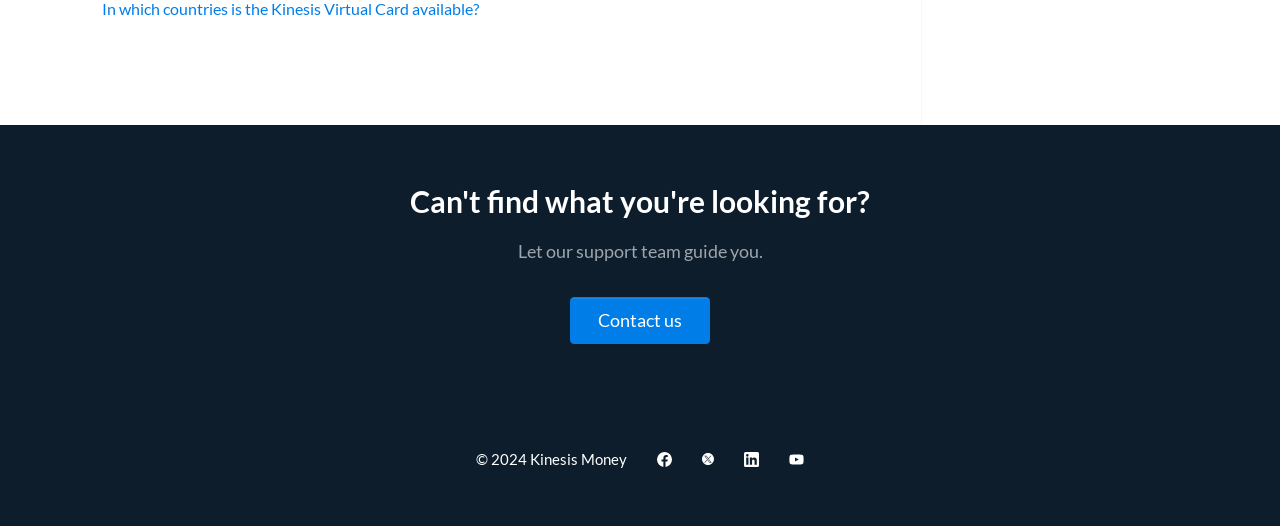Find the bounding box coordinates for the HTML element described in this sentence: "© 2024 Kinesis Money". Provide the coordinates as four float numbers between 0 and 1, in the format [left, top, right, bottom].

[0.36, 0.837, 0.502, 0.908]